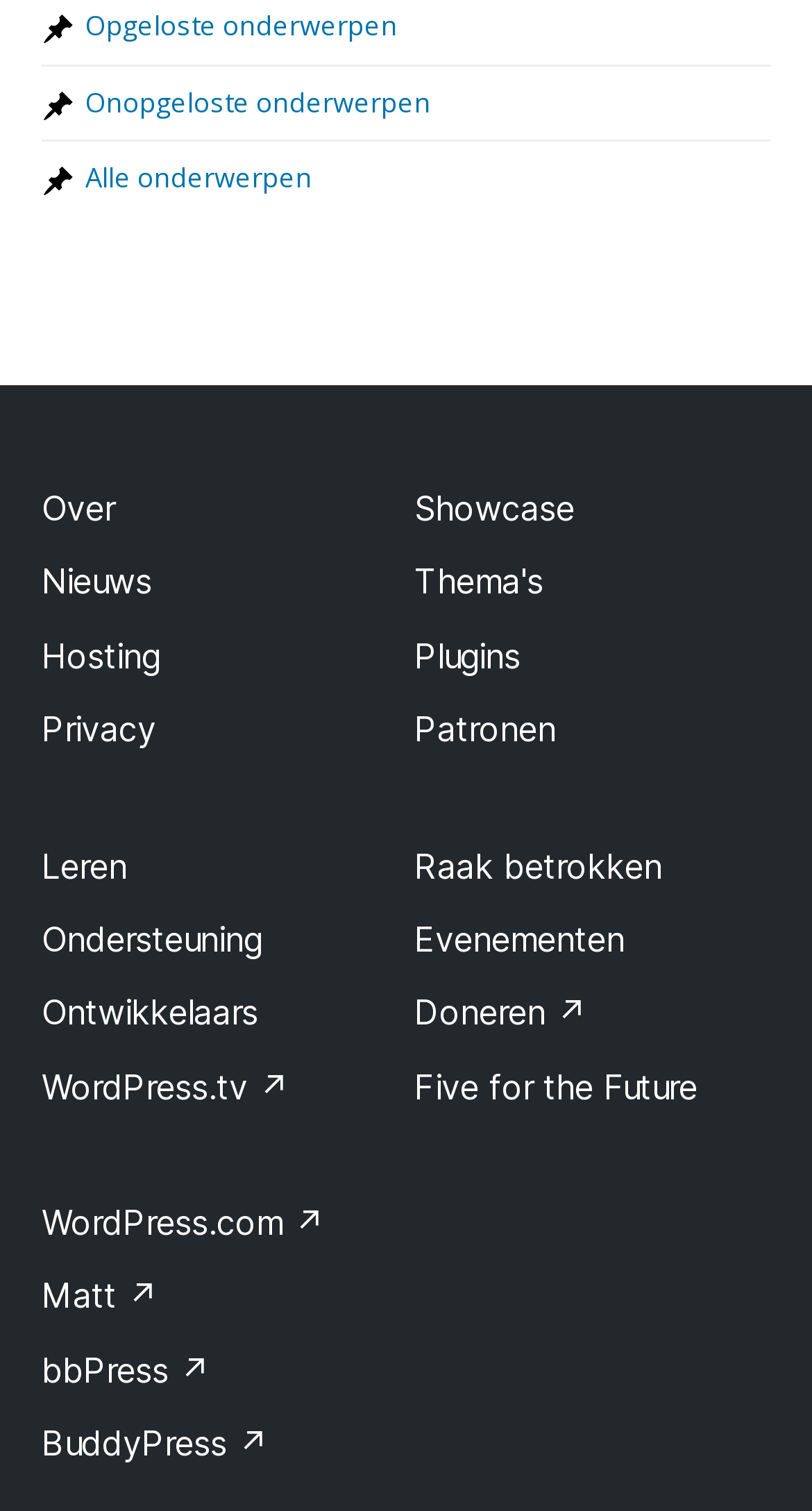Provide a one-word or short-phrase answer to the question:
What is the last link in the footer?

BuddyPress